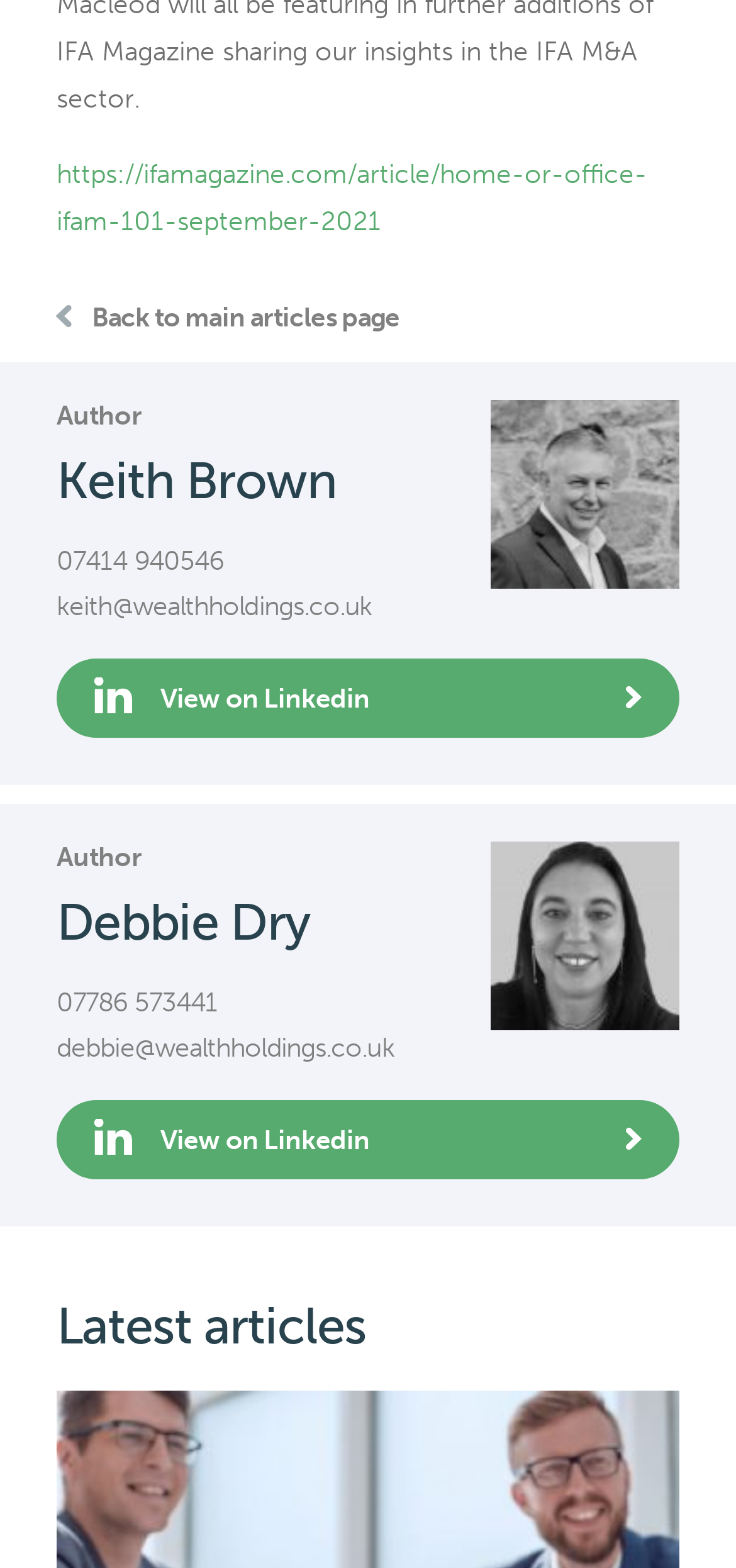What is the phone number of Keith Brown?
Offer a detailed and exhaustive answer to the question.

The phone number of Keith Brown can be found by looking at the links below the 'Author' heading, where it is listed as '07414 940546'.